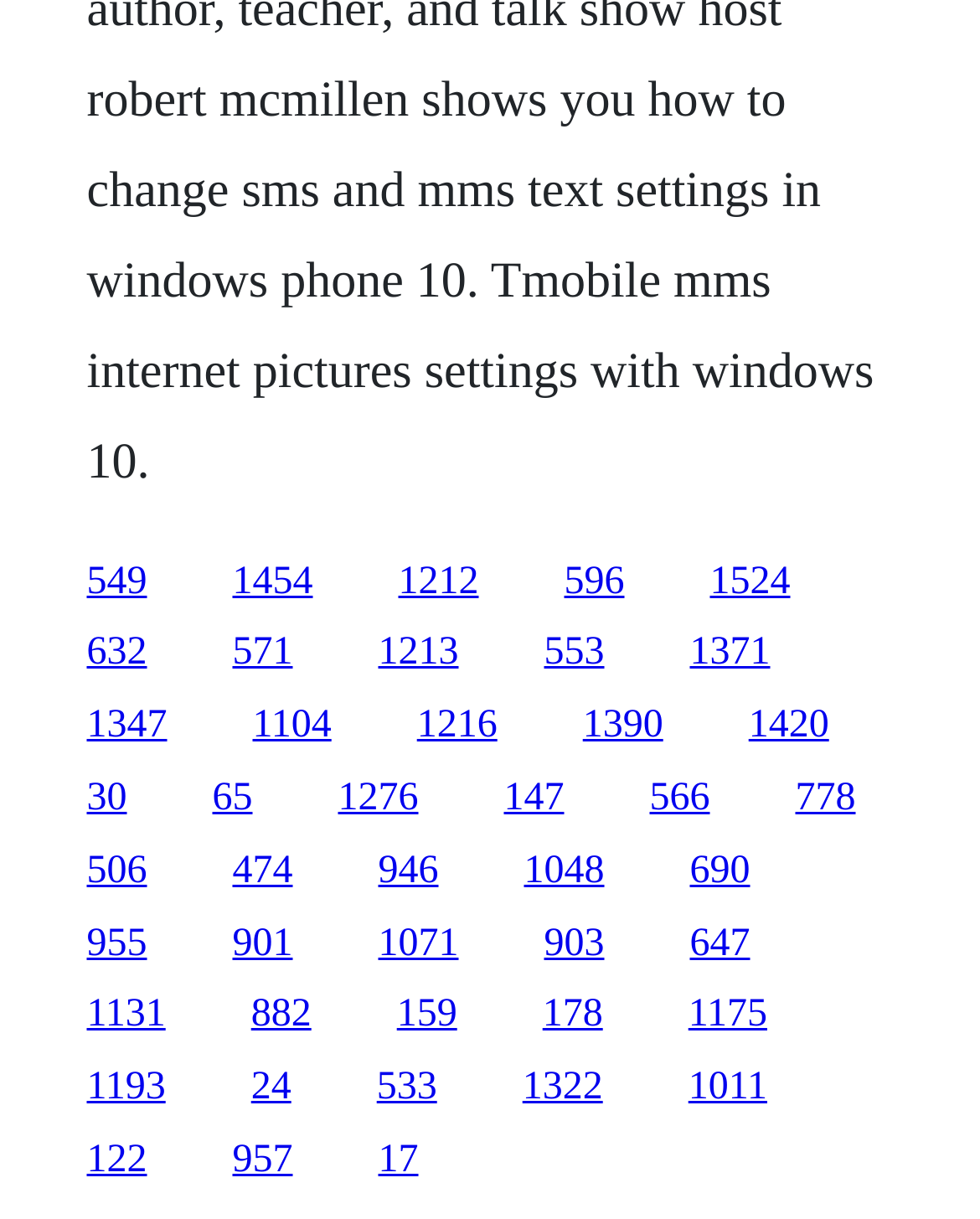Determine the bounding box coordinates for the area that needs to be clicked to fulfill this task: "visit the second link". The coordinates must be given as four float numbers between 0 and 1, i.e., [left, top, right, bottom].

[0.237, 0.459, 0.319, 0.494]